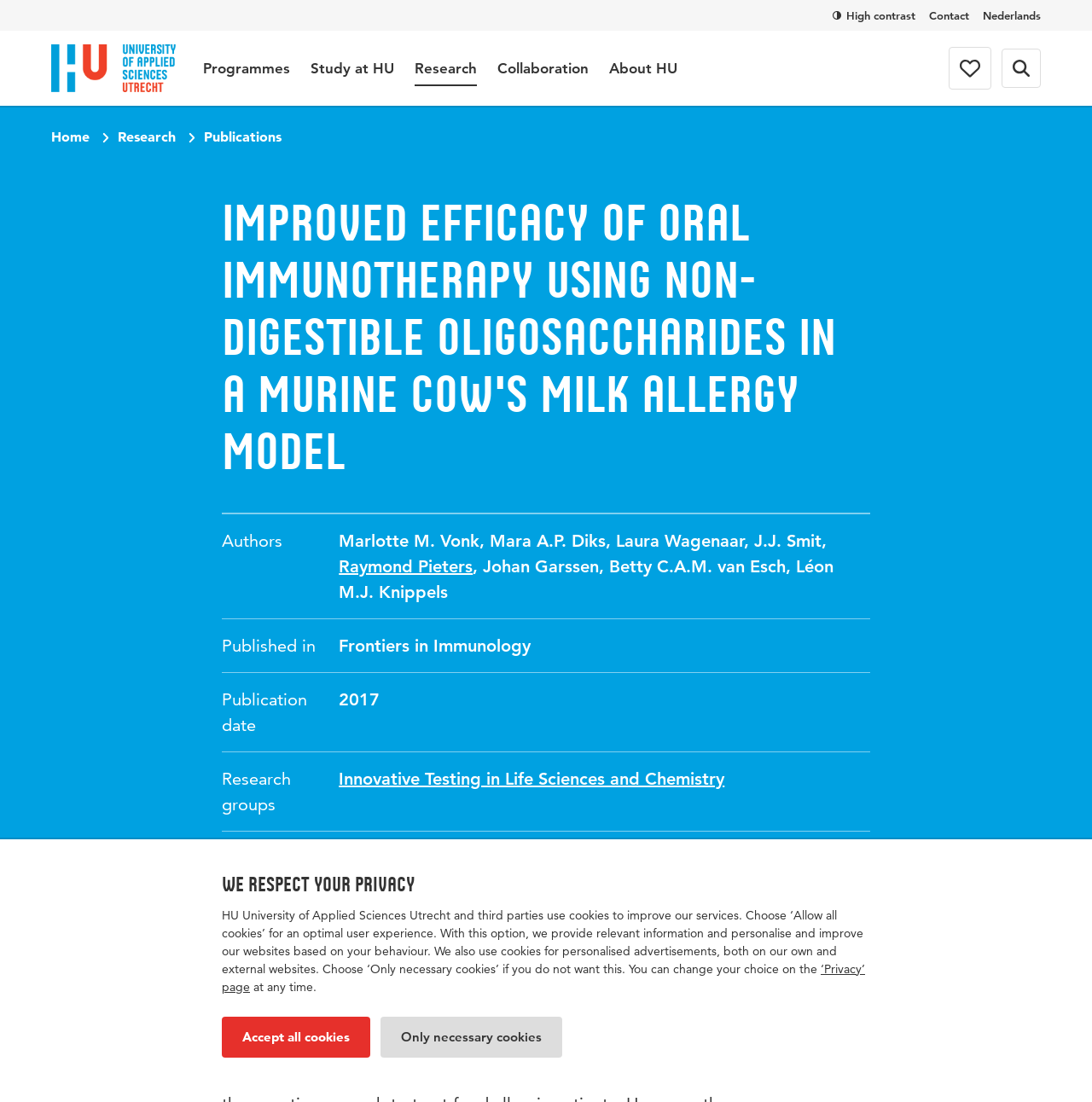Provide a single word or phrase to answer the given question: 
What is the publication date of the article?

2017